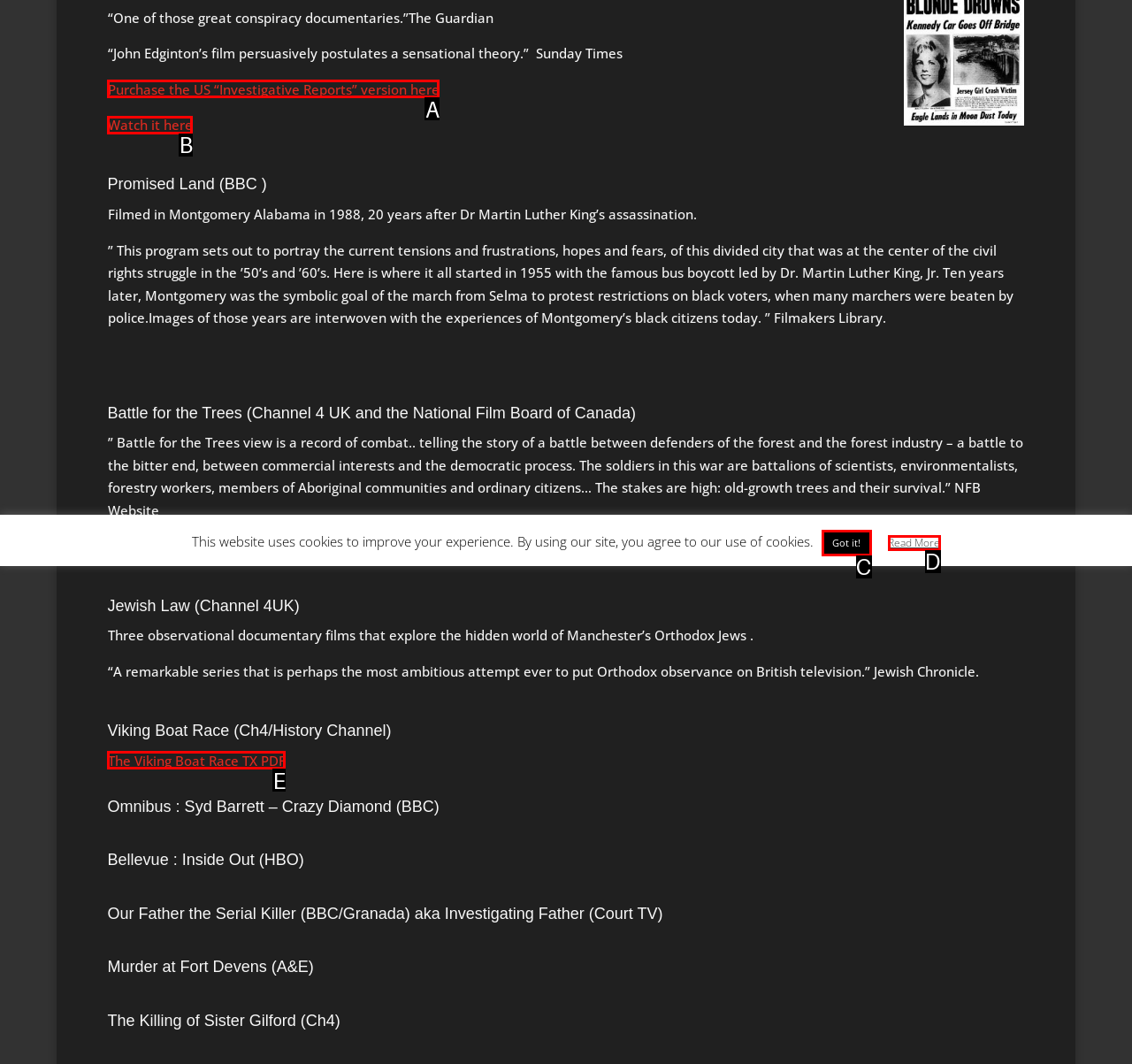Match the description: Got it! to one of the options shown. Reply with the letter of the best match.

C